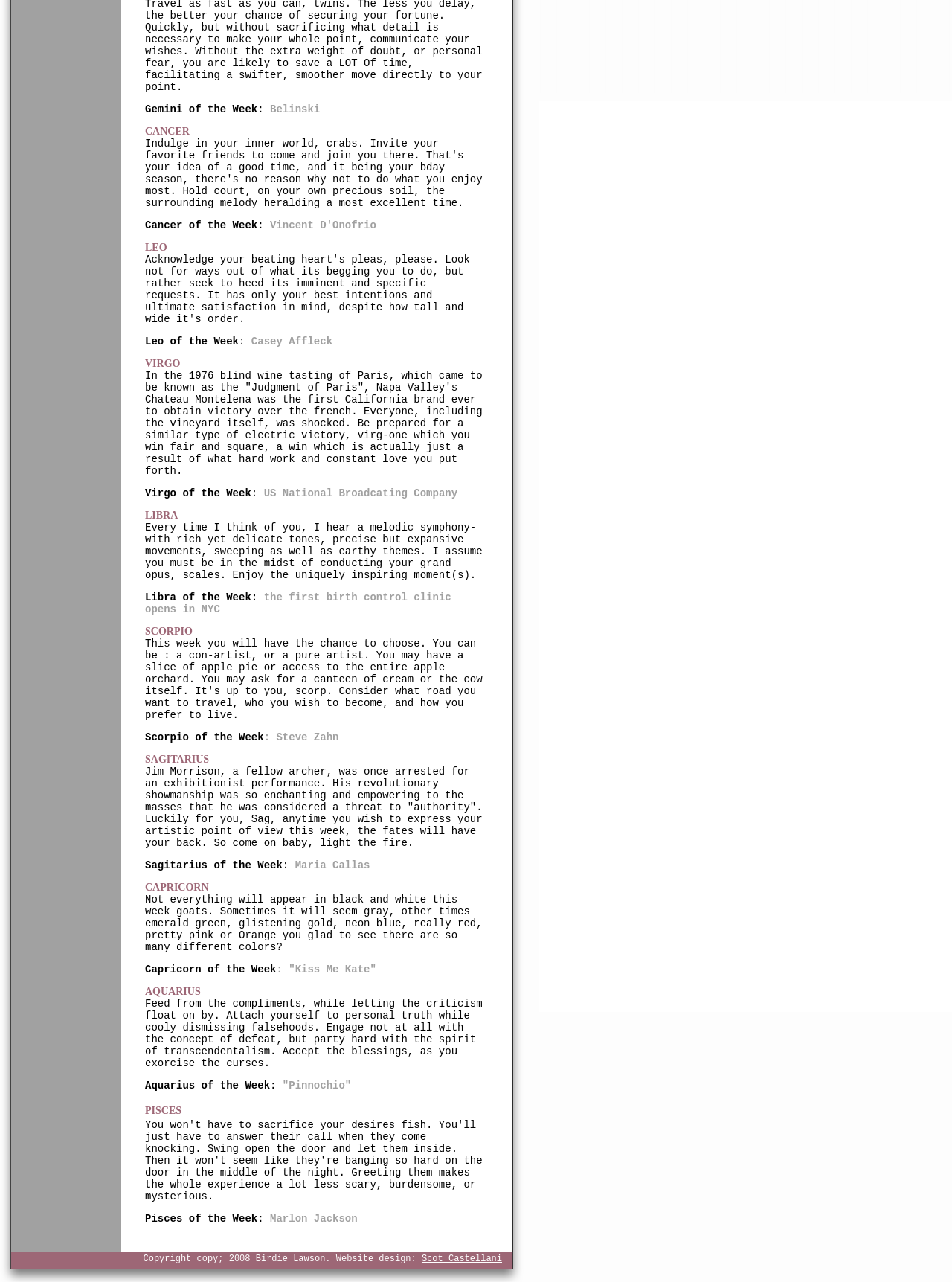Based on the provided description, "Scot Castellani", find the bounding box of the corresponding UI element in the screenshot.

[0.443, 0.978, 0.527, 0.986]